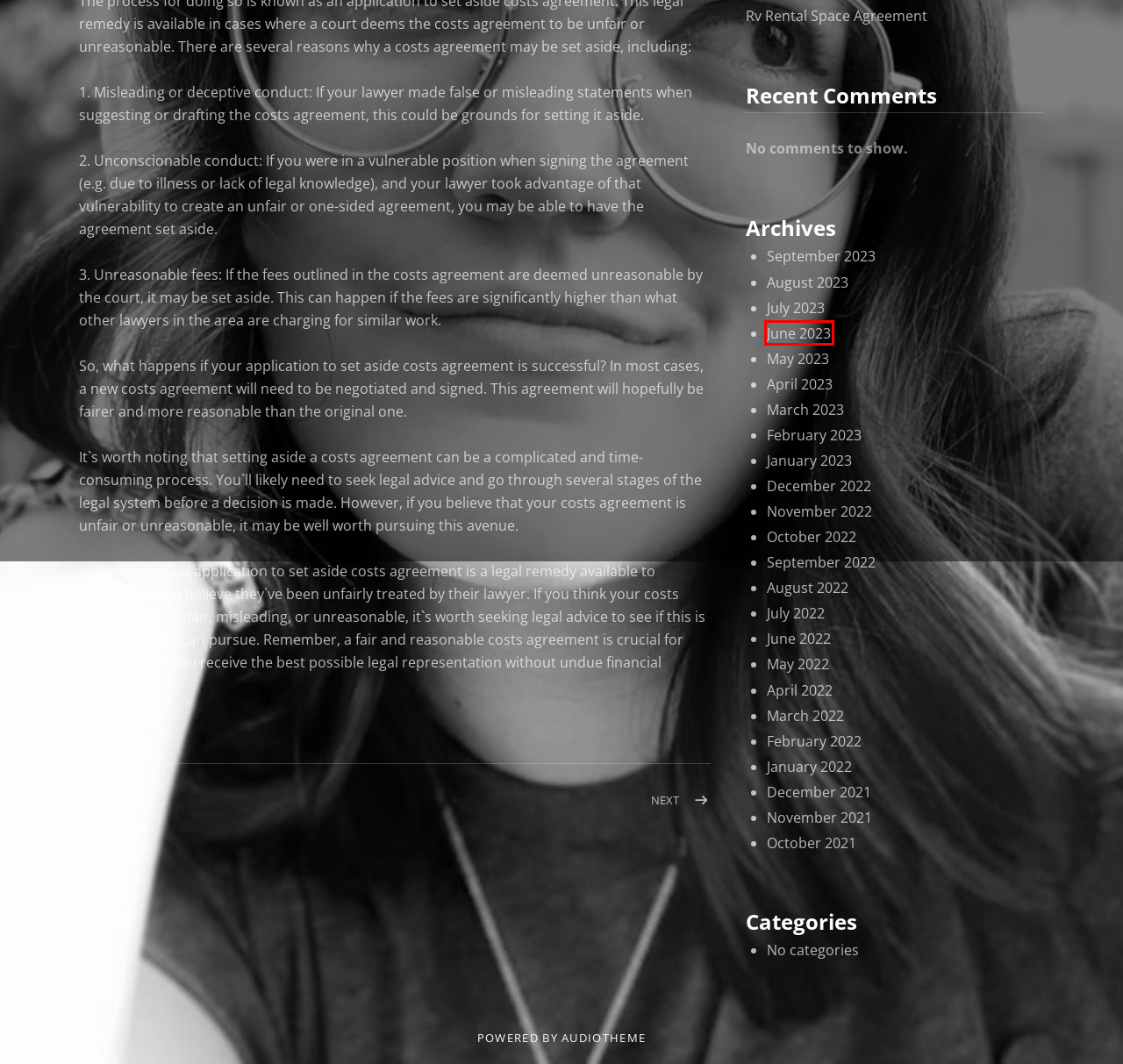With the provided screenshot showing a webpage and a red bounding box, determine which webpage description best fits the new page that appears after clicking the element inside the red box. Here are the options:
A. January 2022 – Wren Leehane
B. July 2023 – Wren Leehane
C. January 2023 – Wren Leehane
D. August 2023 – Wren Leehane
E. June 2022 – Wren Leehane
F. May 2022 – Wren Leehane
G. February 2023 – Wren Leehane
H. June 2023 – Wren Leehane

H